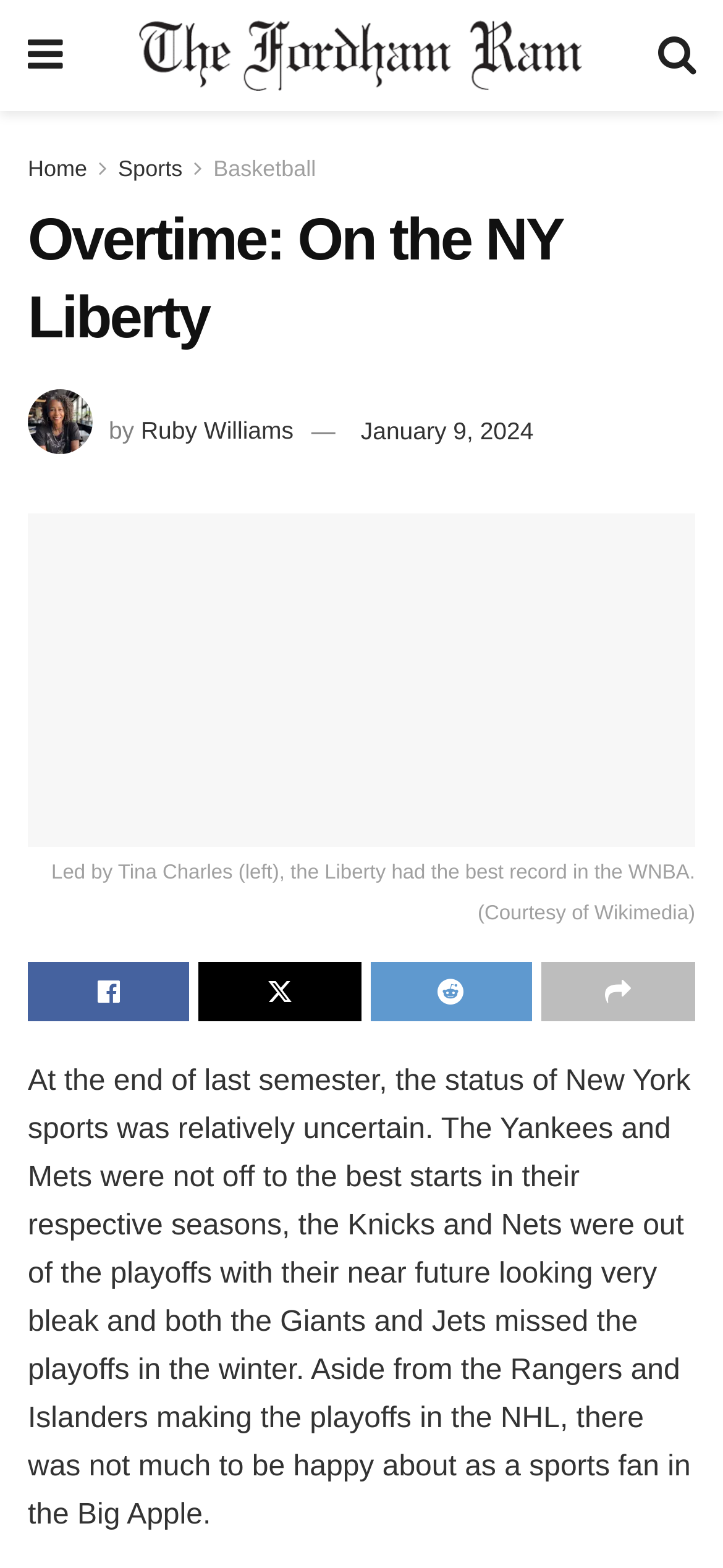Find the bounding box coordinates for the area that should be clicked to accomplish the instruction: "Read the article by Ruby Williams".

[0.195, 0.266, 0.406, 0.284]